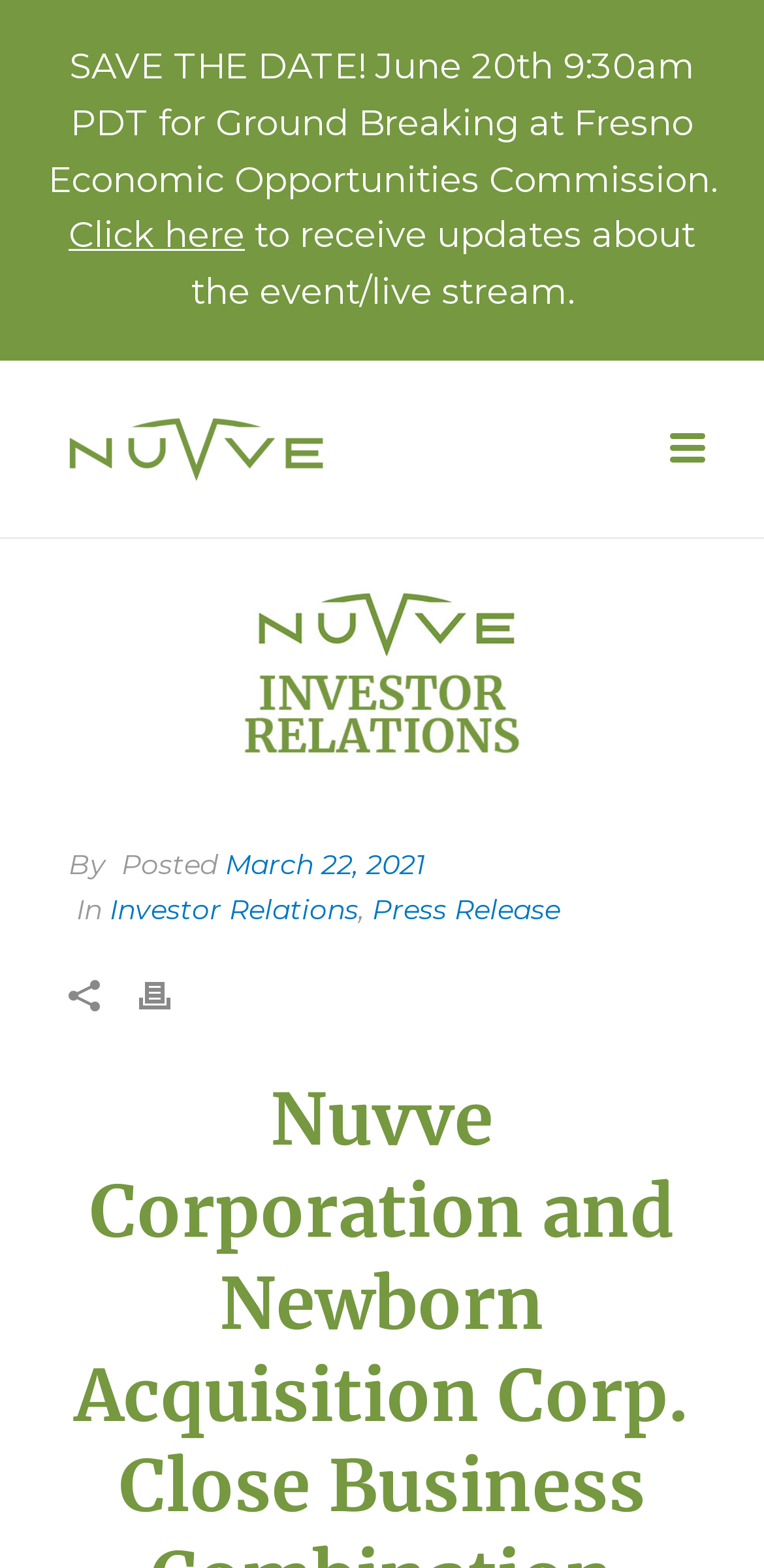Please find and give the text of the main heading on the webpage.

Nuvve Corporation and Newborn Acquisition Corp.
Close Business Combination